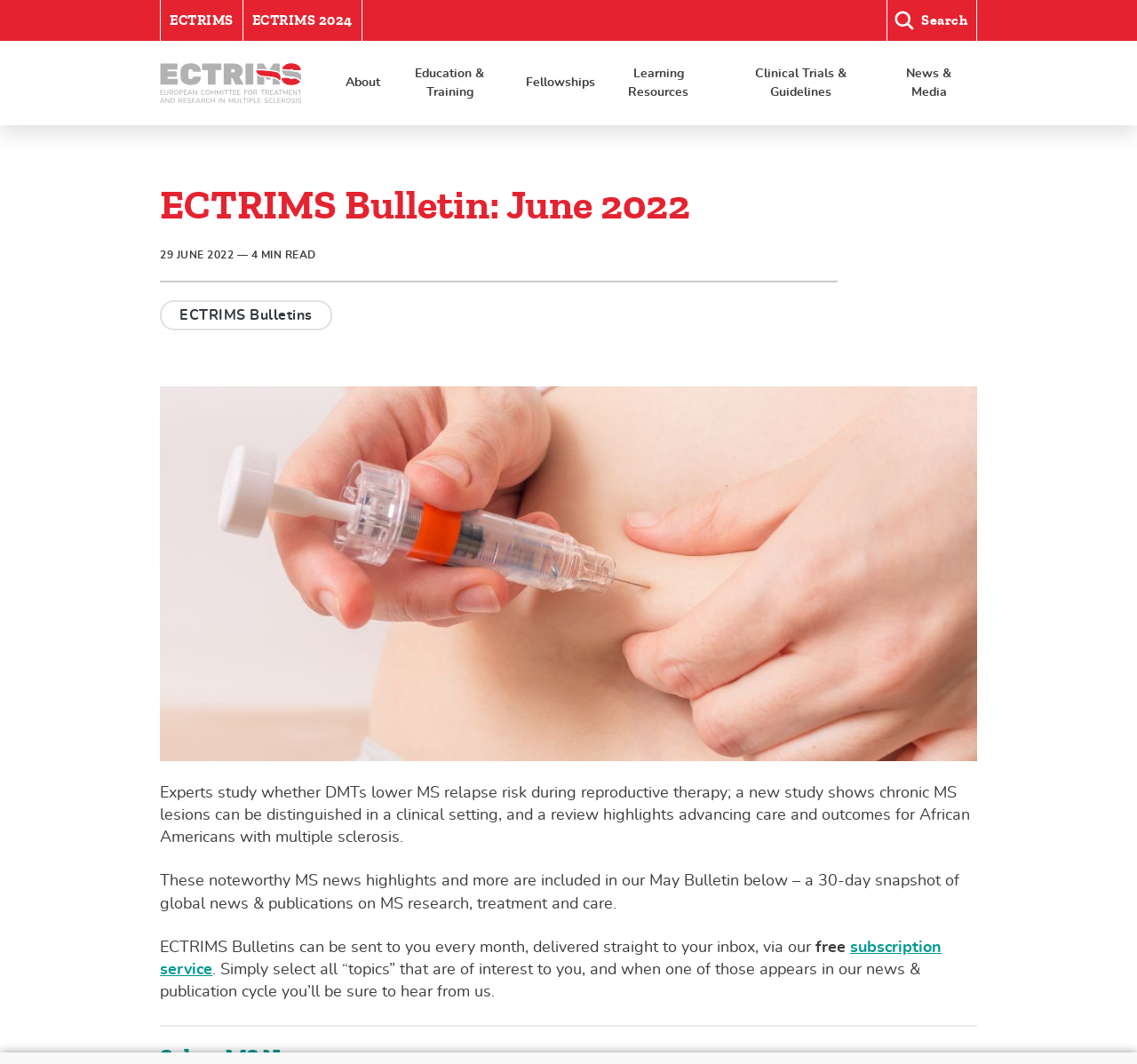What is the date of the bulletin?
Answer the question using a single word or phrase, according to the image.

29 JUNE 2022